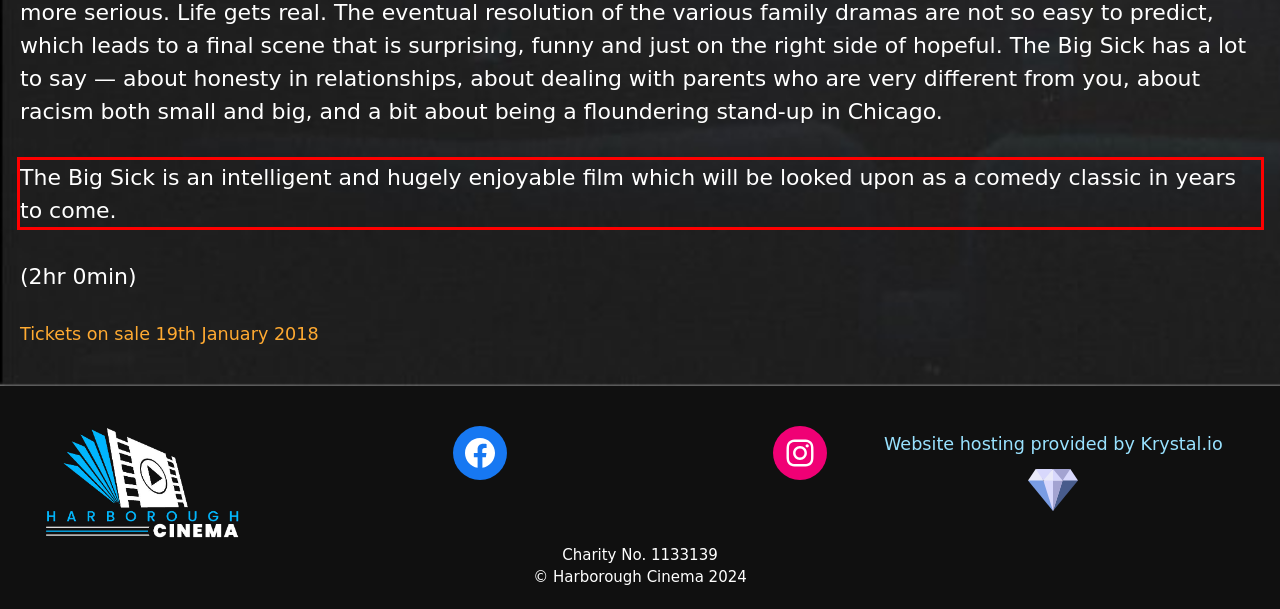Identify the text inside the red bounding box on the provided webpage screenshot by performing OCR.

The Big Sick is an intelligent and hugely enjoyable film which will be looked upon as a comedy classic in years to come.